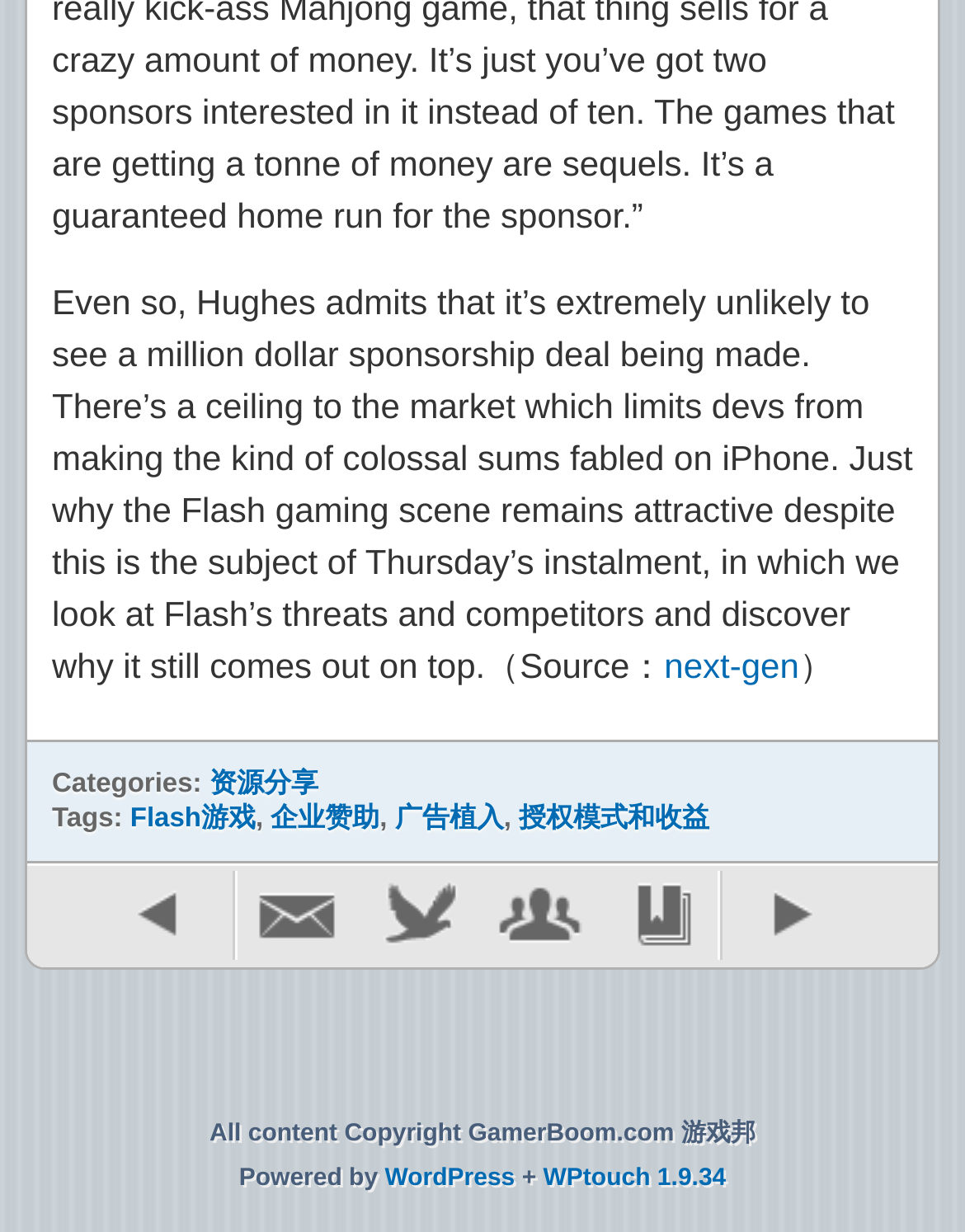Please identify the bounding box coordinates of the clickable element to fulfill the following instruction: "Check the website's copyright information". The coordinates should be four float numbers between 0 and 1, i.e., [left, top, right, bottom].

[0.217, 0.909, 0.783, 0.931]